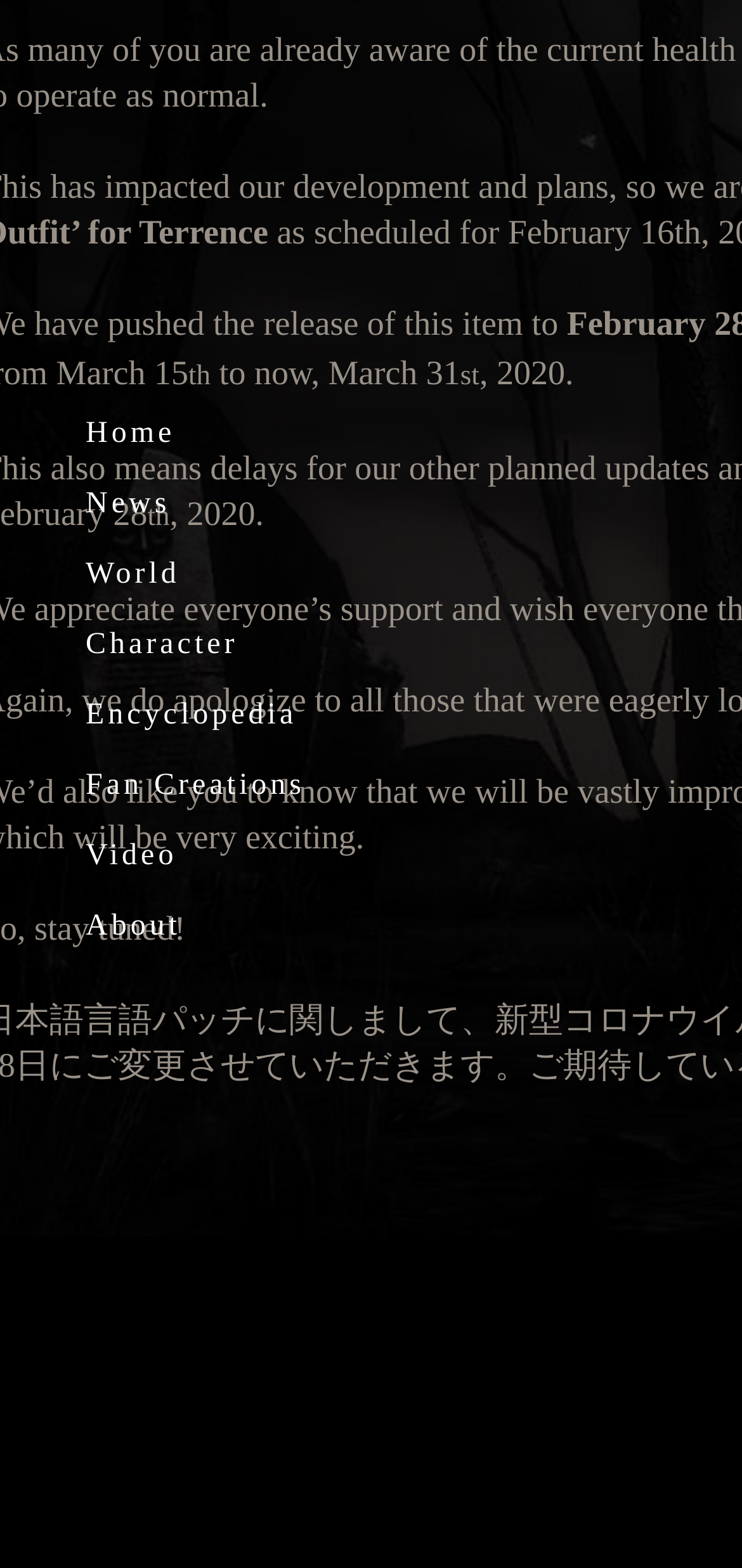Given the description of the UI element: "Fan Creations", predict the bounding box coordinates in the form of [left, top, right, bottom], with each value being a float between 0 and 1.

[0.115, 0.483, 0.411, 0.52]